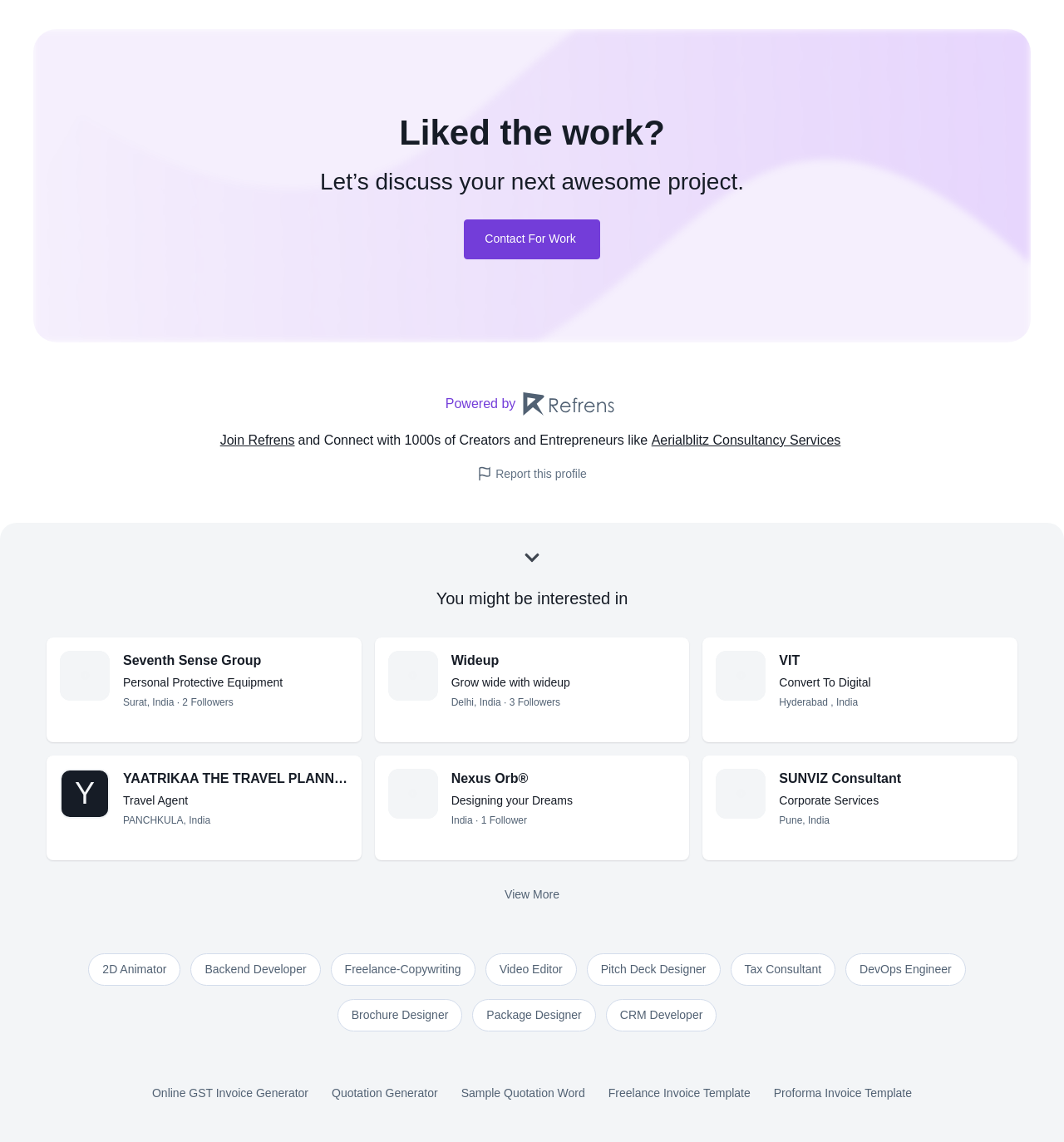From the element description YAATRIKAA THE TRAVEL PLANNERS, predict the bounding box coordinates of the UI element. The coordinates must be specified in the format (top-left x, top-left y, bottom-right x, bottom-right y) and should be within the 0 to 1 range.

[0.116, 0.673, 0.327, 0.691]